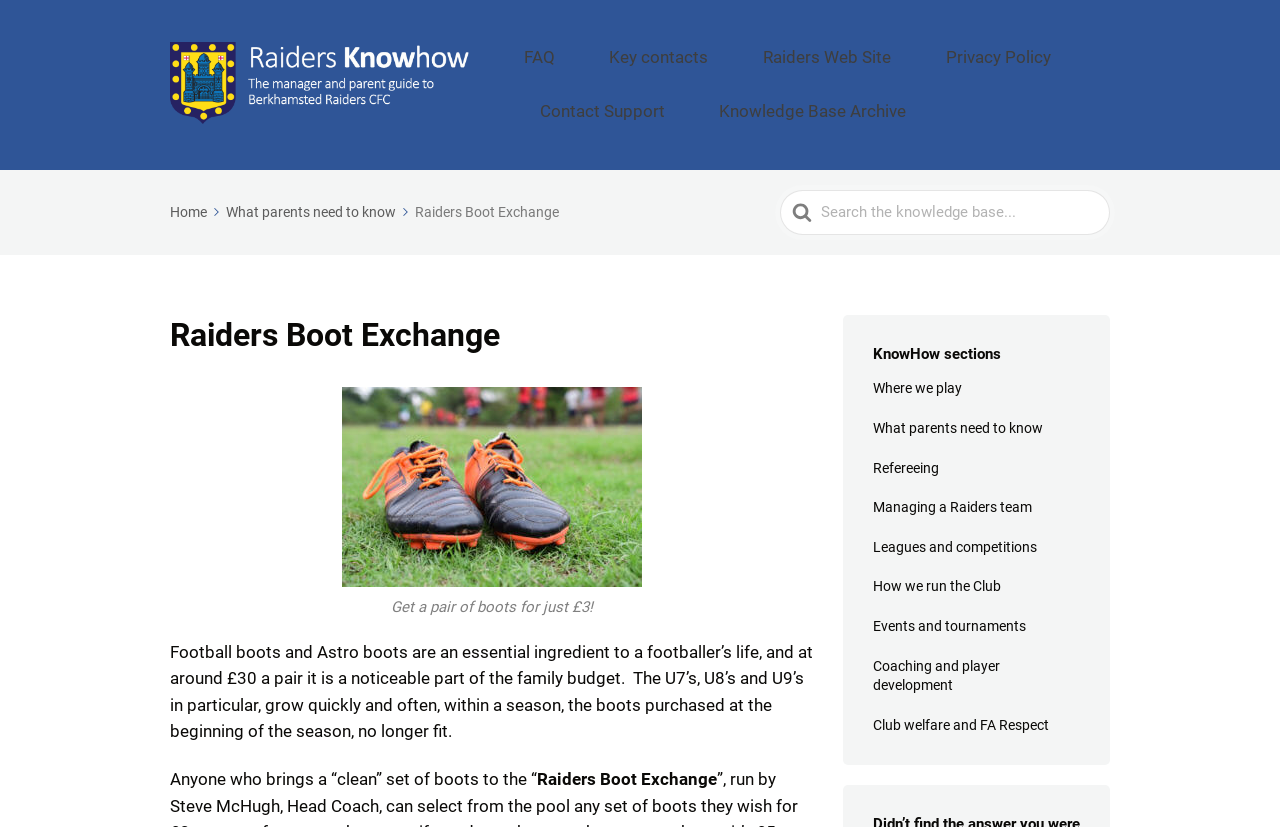Specify the bounding box coordinates of the element's area that should be clicked to execute the given instruction: "Search for something". The coordinates should be four float numbers between 0 and 1, i.e., [left, top, right, bottom].

[0.609, 0.217, 0.867, 0.272]